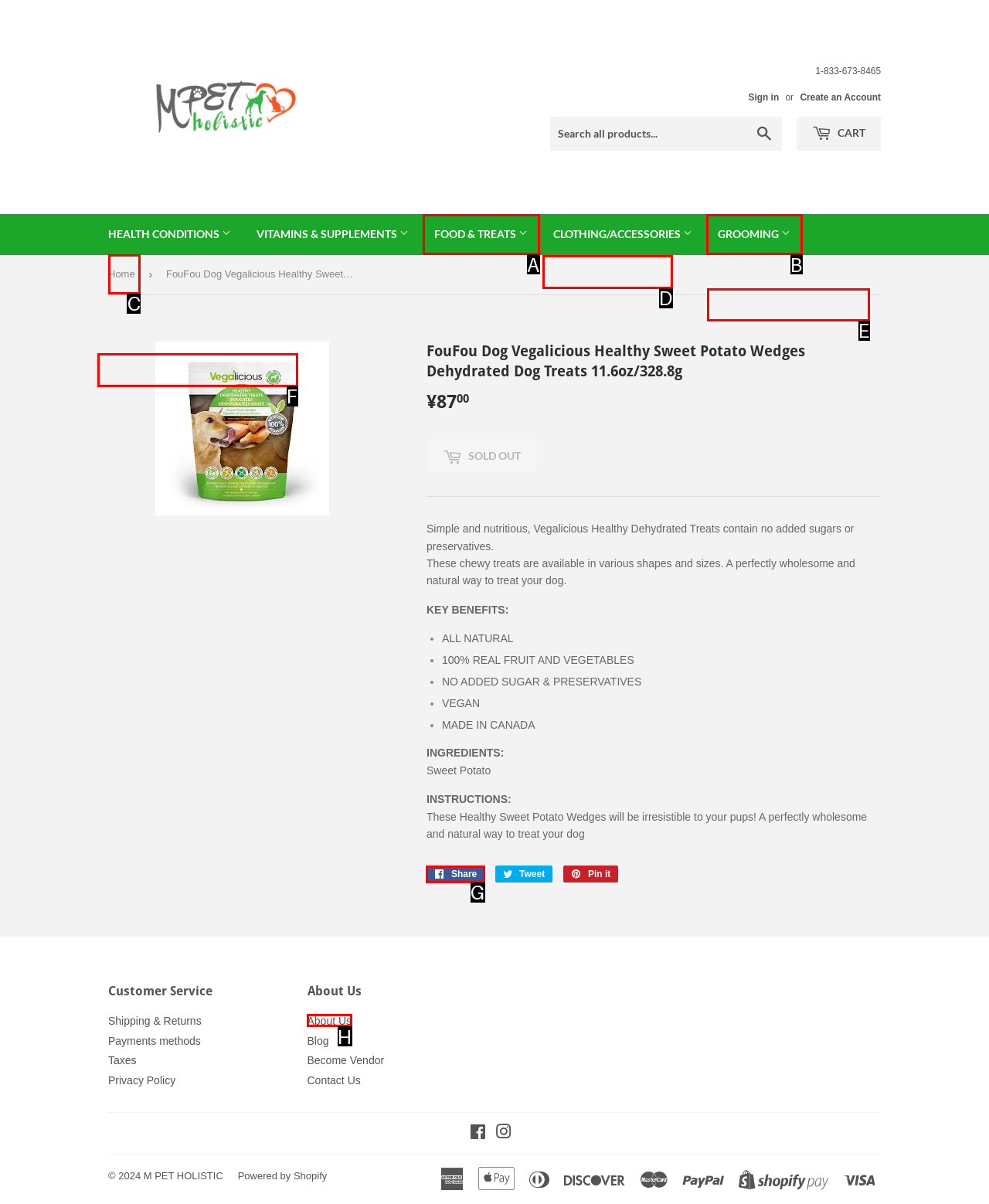Determine the letter of the UI element that will complete the task: Share on Facebook
Reply with the corresponding letter.

G